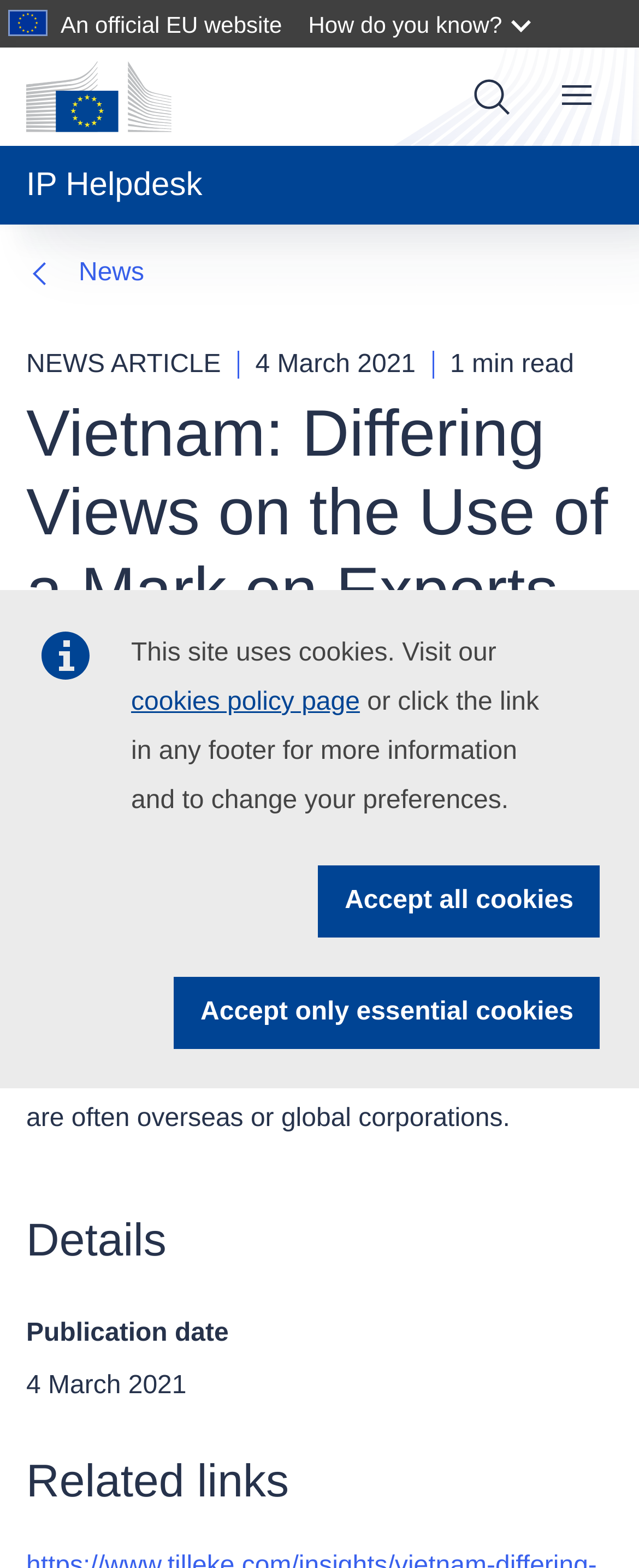Please locate the clickable area by providing the bounding box coordinates to follow this instruction: "Open site navigation".

[0.805, 0.039, 1.0, 0.09]